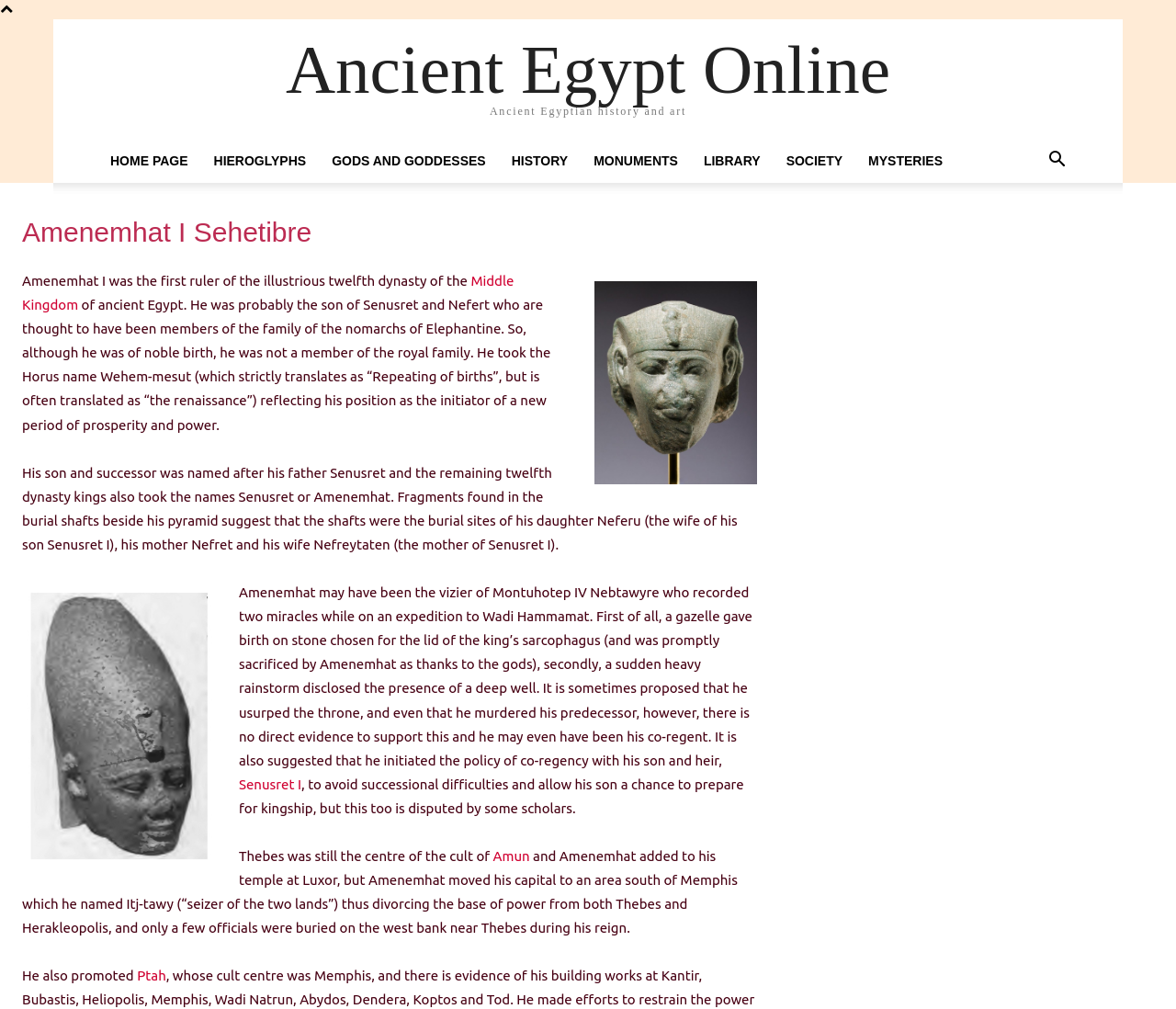What is the name of the god Amenemhat I promoted?
Look at the image and construct a detailed response to the question.

I determined the answer by reading the text 'He also promoted Ptah' which mentions the god Amenemhat I promoted.